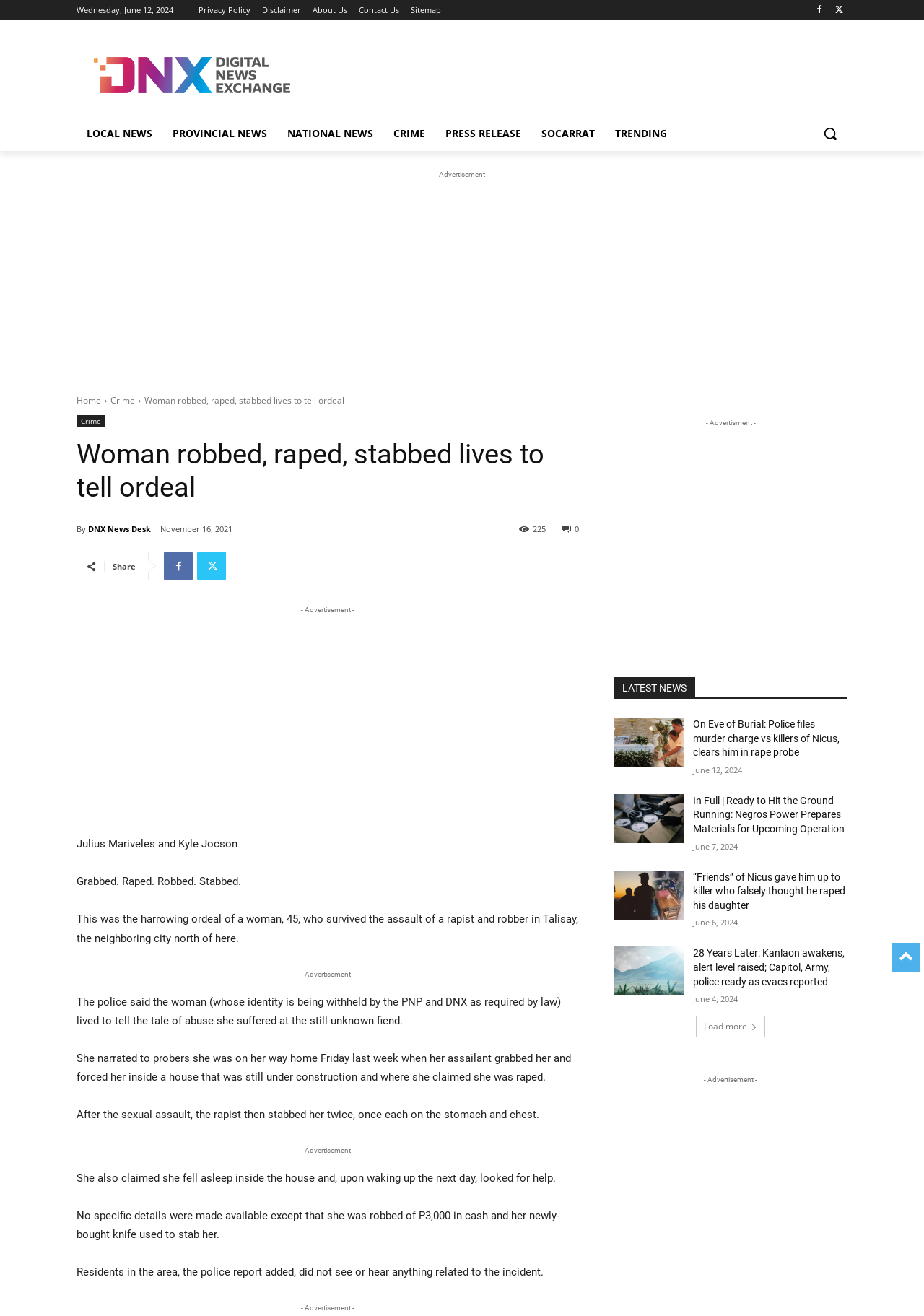Refer to the screenshot and answer the following question in detail:
How old is the woman who was robbed and raped?

I found the age of the woman who was robbed and raped by reading the text that says 'This was the harrowing ordeal of a woman, 45, who survived the assault of a rapist and robber in Talisay, the neighboring city north of here.'